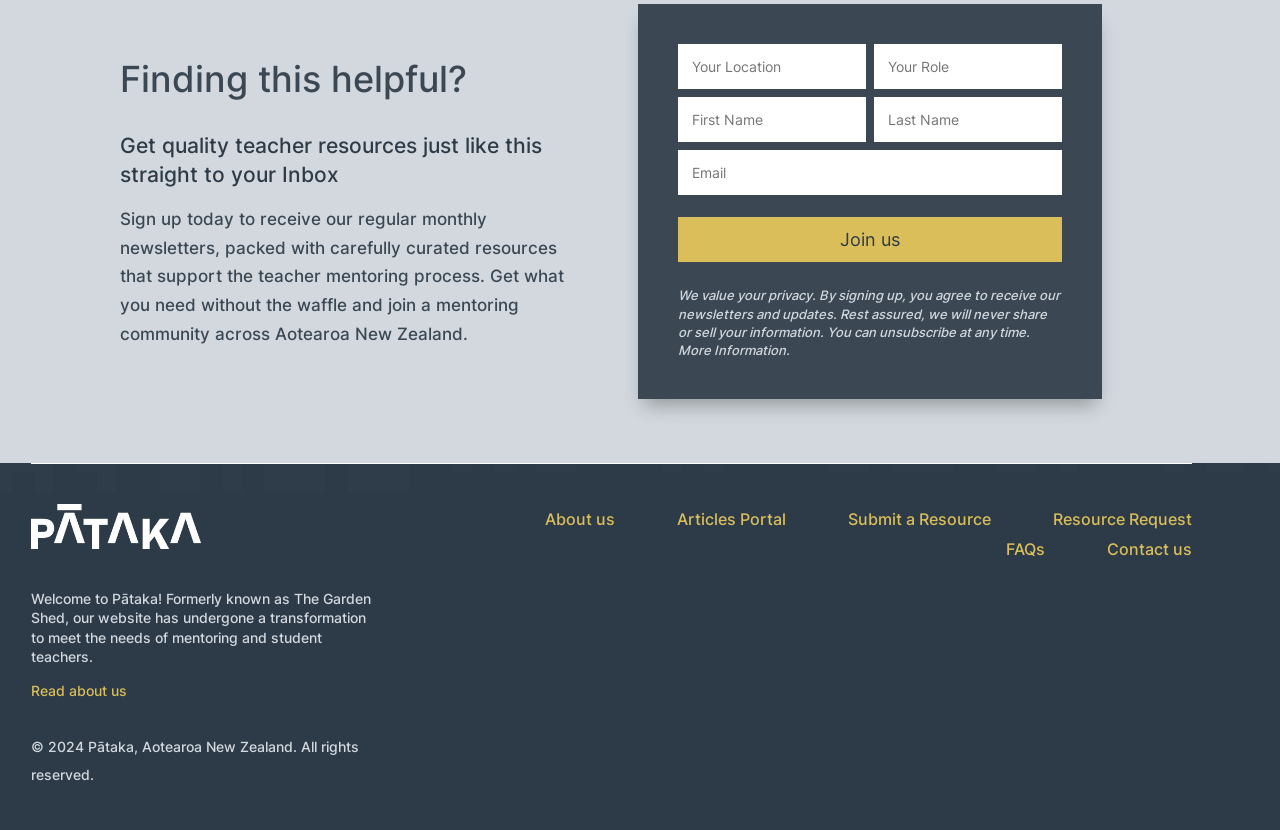Locate the UI element described by name="input_5" placeholder="Email" in the provided webpage screenshot. Return the bounding box coordinates in the format (top-left x, top-left y, bottom-right x, bottom-right y), ensuring all values are between 0 and 1.

[0.53, 0.181, 0.83, 0.235]